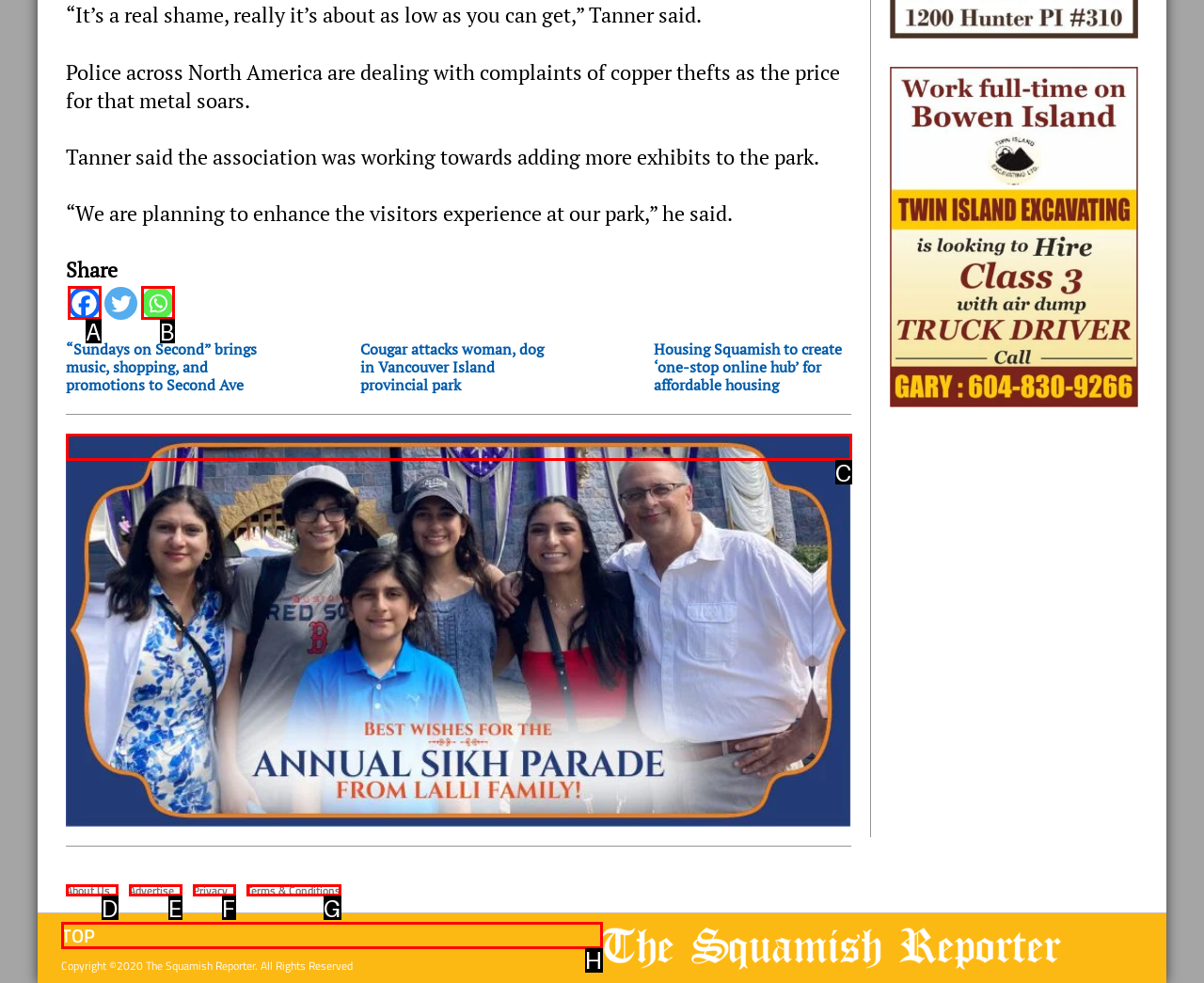Identify the correct UI element to click on to achieve the following task: Go to the top of the page Respond with the corresponding letter from the given choices.

H